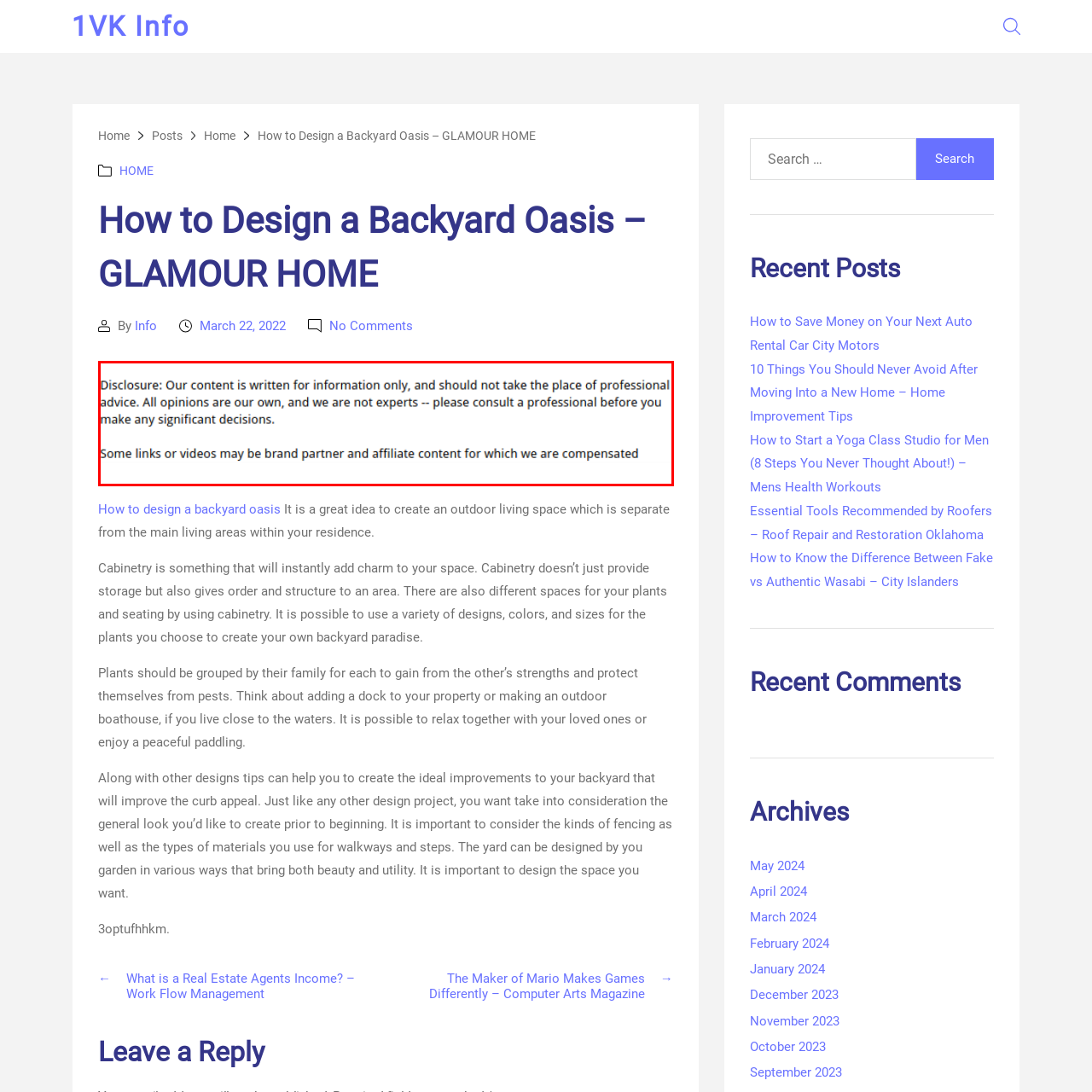Pay attention to the area highlighted by the red boundary and answer the question with a single word or short phrase: 
What elements are highlighted in the article for enhancing backyard spaces?

Cabinetry and plant arrangements